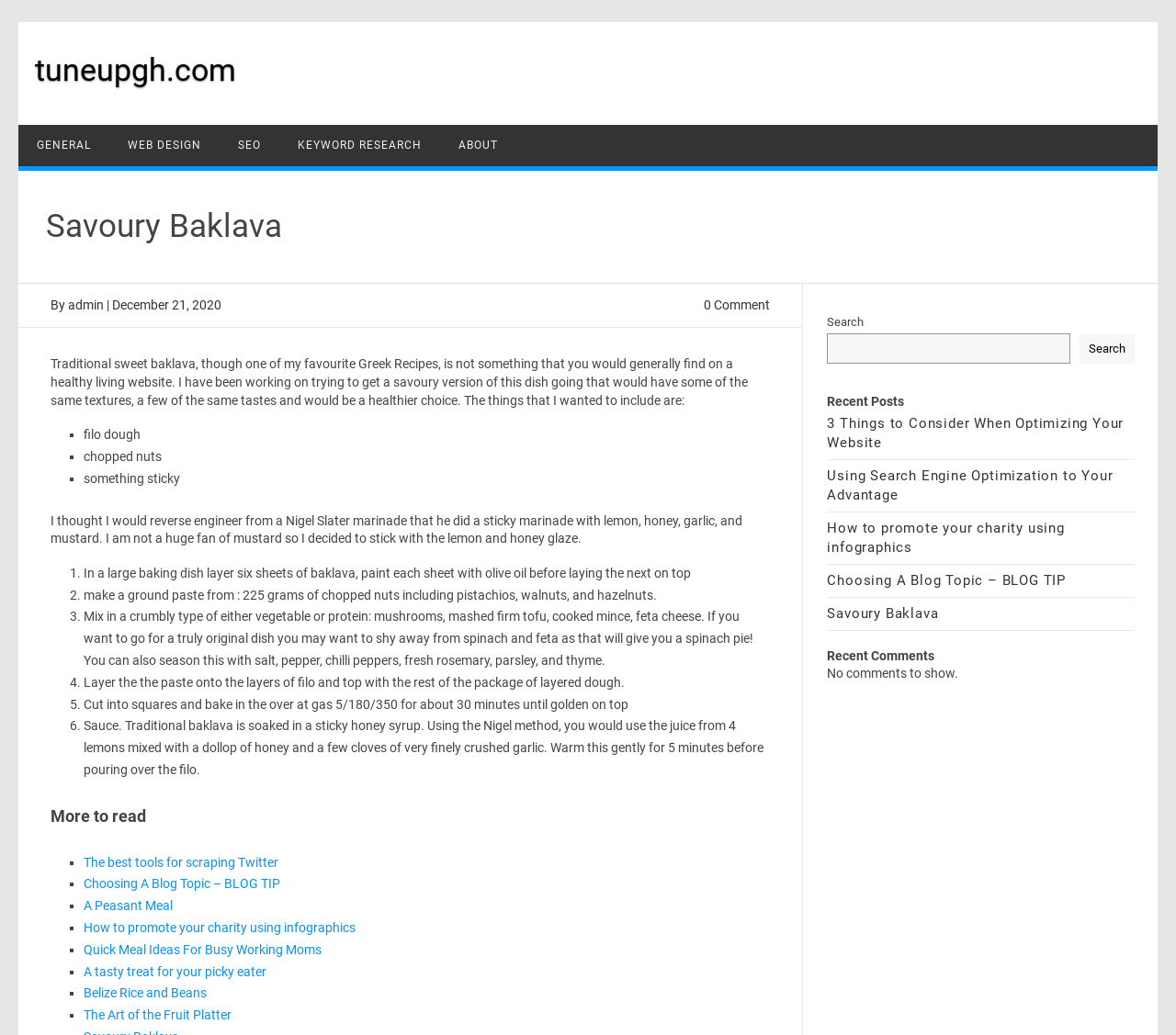Please identify the bounding box coordinates of the clickable area that will allow you to execute the instruction: "Read the 'Savoury Baklava' article".

[0.016, 0.165, 0.984, 0.274]